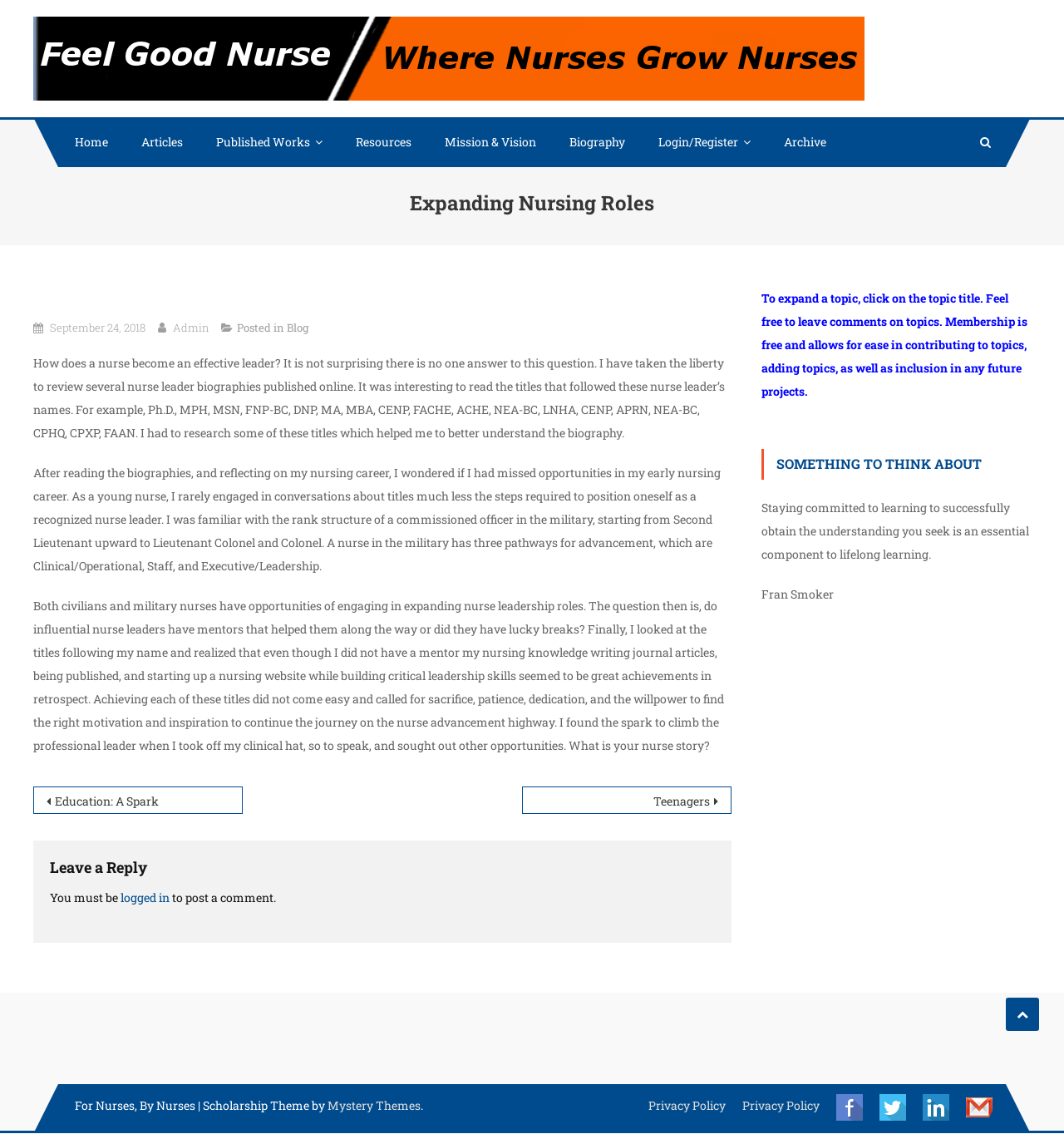Identify the bounding box for the element characterized by the following description: "Twitter".

[0.827, 0.968, 0.852, 0.982]